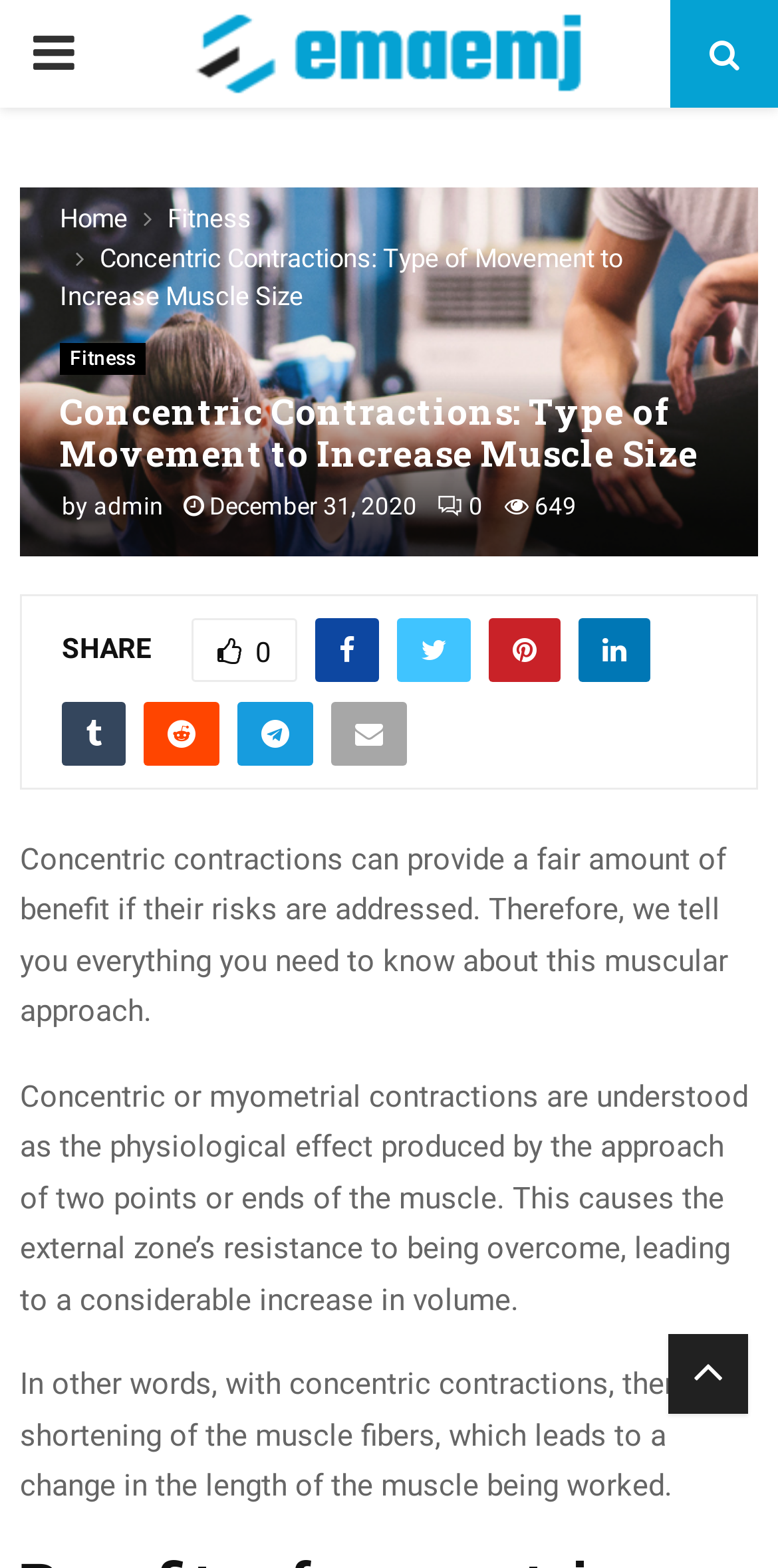What is the date of the article?
Please provide a single word or phrase based on the screenshot.

December 31, 2020